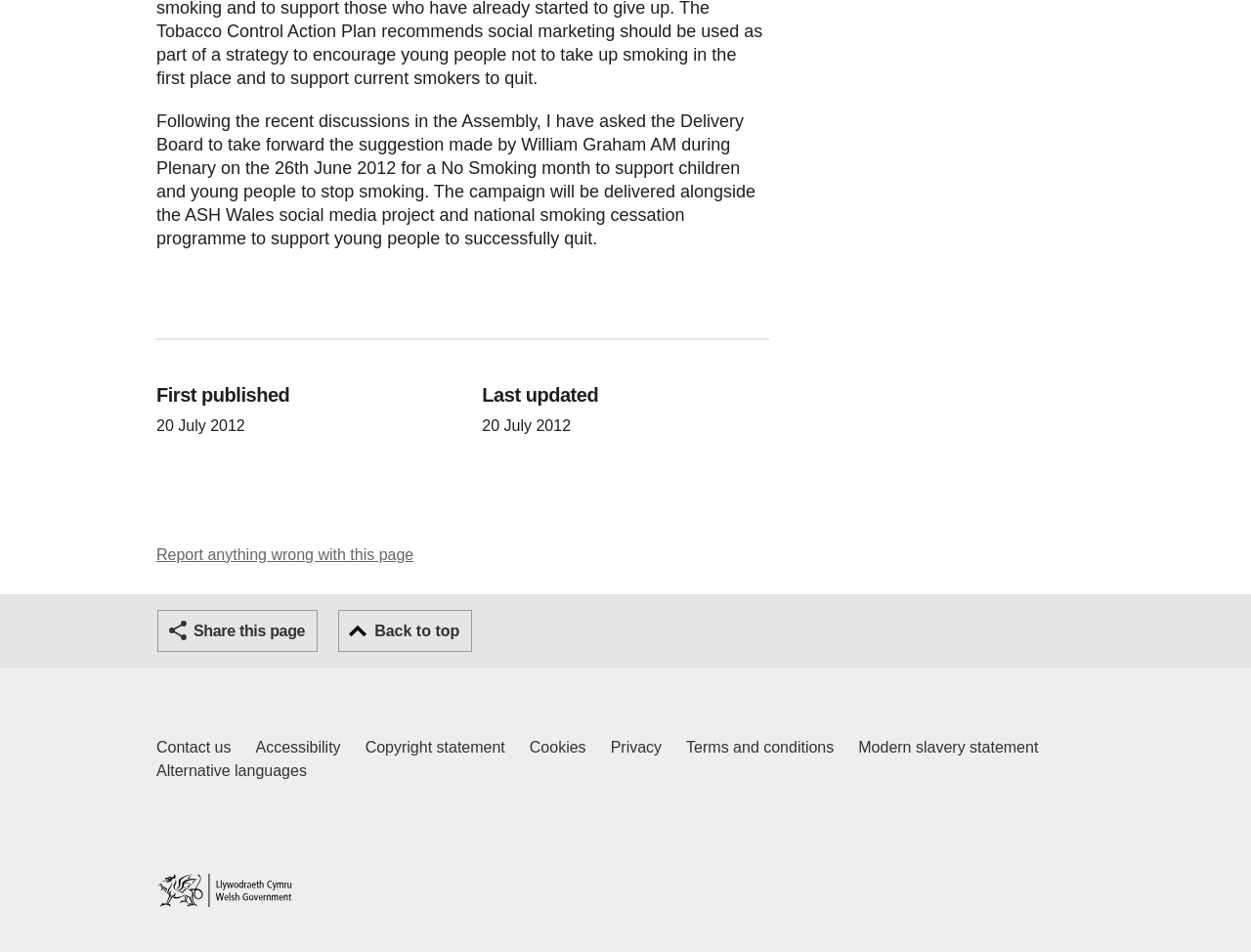Using details from the image, please answer the following question comprehensively:
What is the text of the banner at the top of the page?

I found the answer by looking at the banner element at the top of the page, which has the text 'Report anything wrong with this page'.